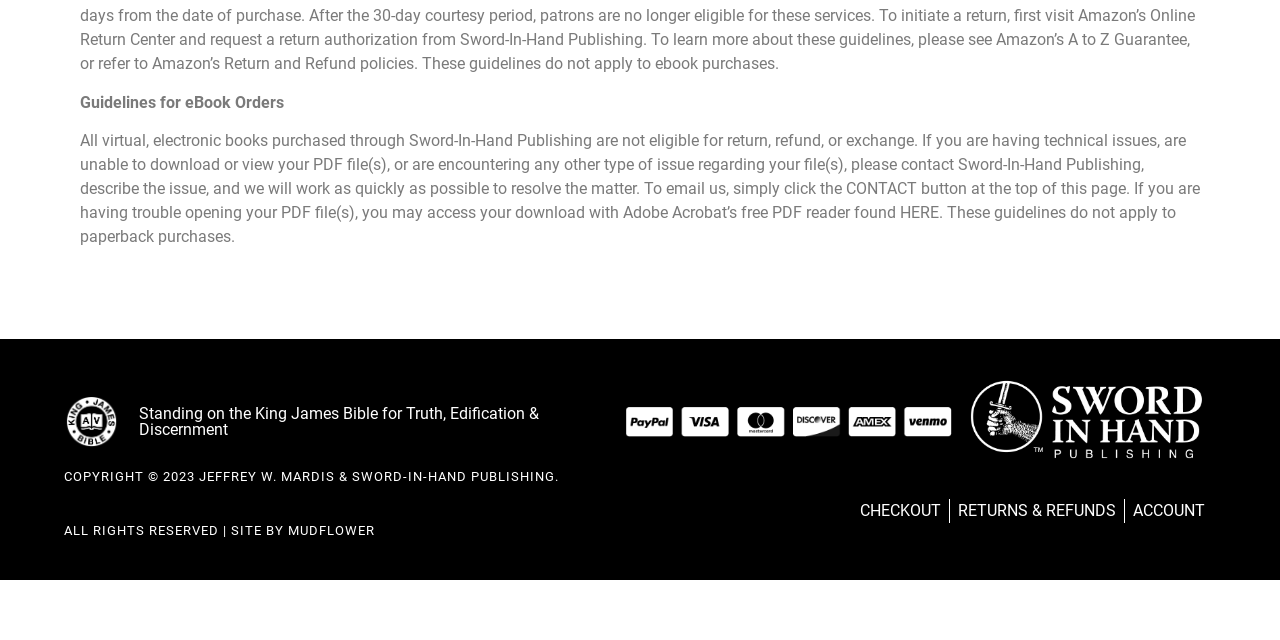Give the bounding box coordinates for this UI element: "MUDFLOWER". The coordinates should be four float numbers between 0 and 1, arranged as [left, top, right, bottom].

[0.225, 0.817, 0.293, 0.84]